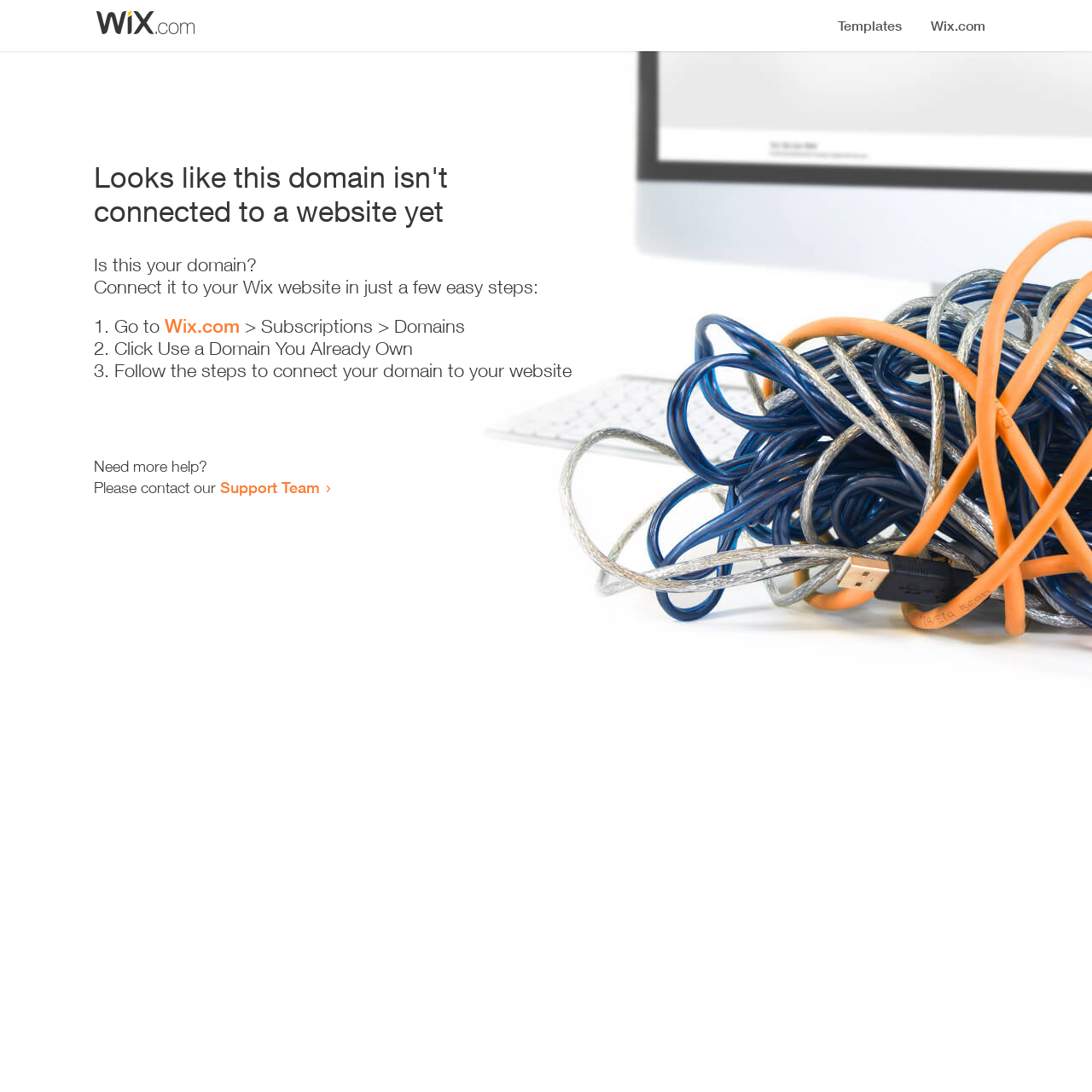What is the title or heading displayed on the webpage?

Looks like this domain isn't
connected to a website yet